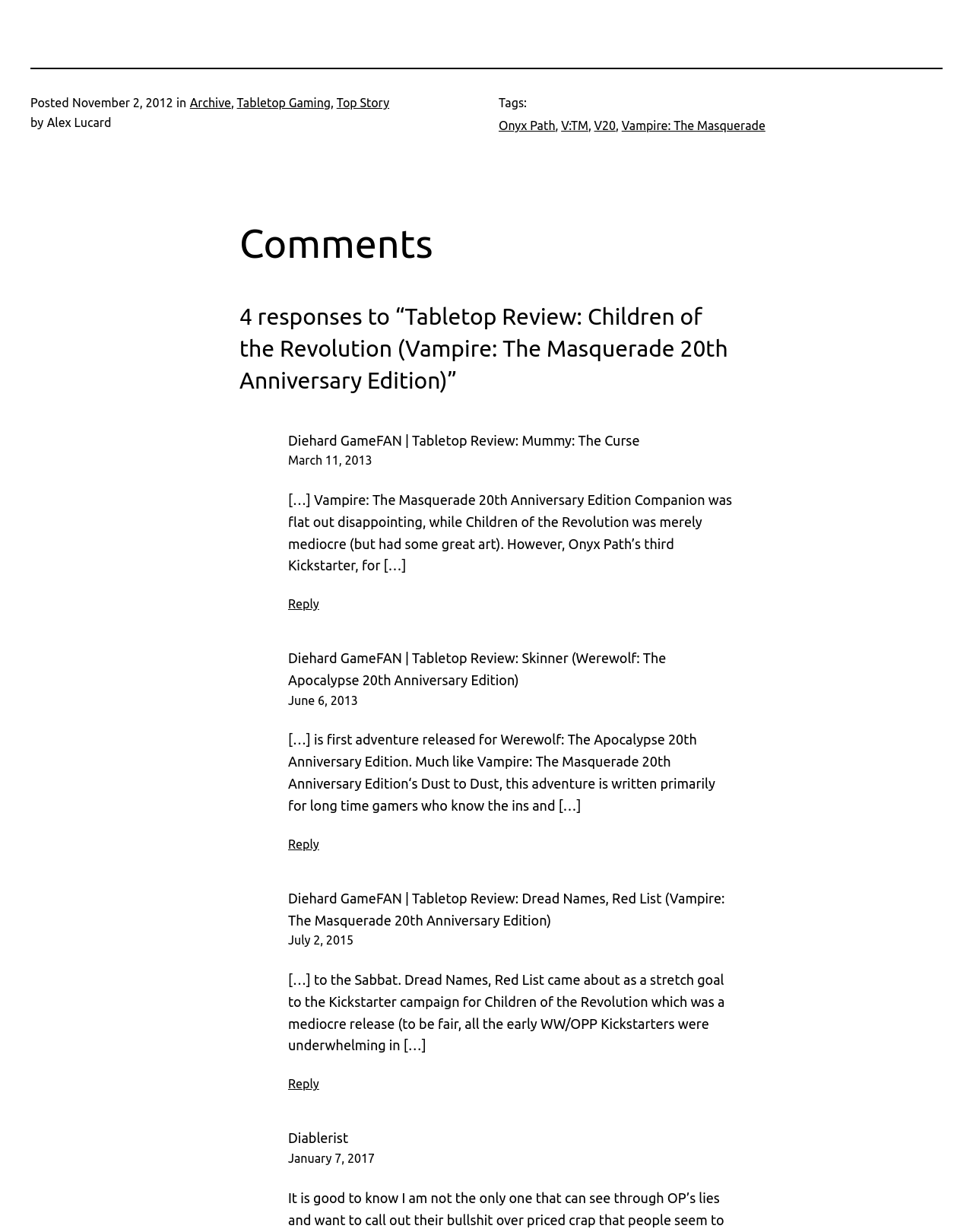What is the category of the article?
Refer to the image and offer an in-depth and detailed answer to the question.

The category of the article can be found in the section above the title of the article, which lists the categories 'Archive', 'Tabletop Gaming', and 'Top Story'. The category 'Tabletop Gaming' is highlighted, indicating that it is the category of the current article.